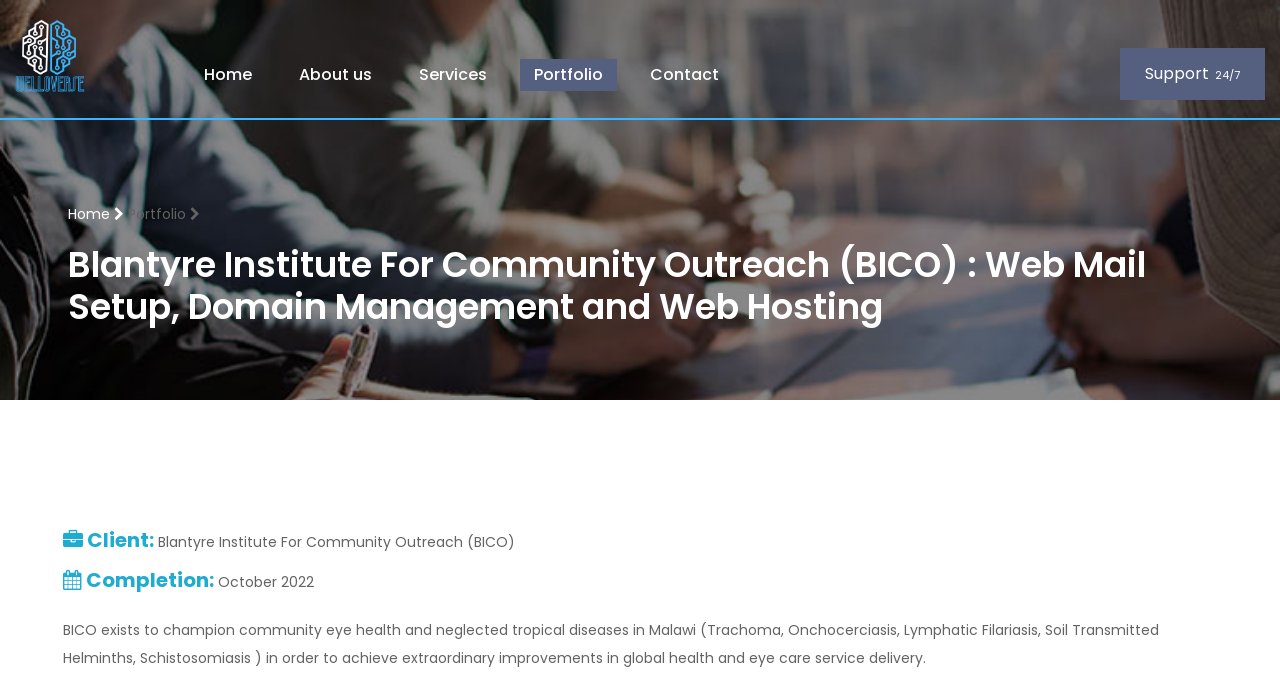Please provide a short answer using a single word or phrase for the question:
What is the navigation menu item after 'About us'?

Services